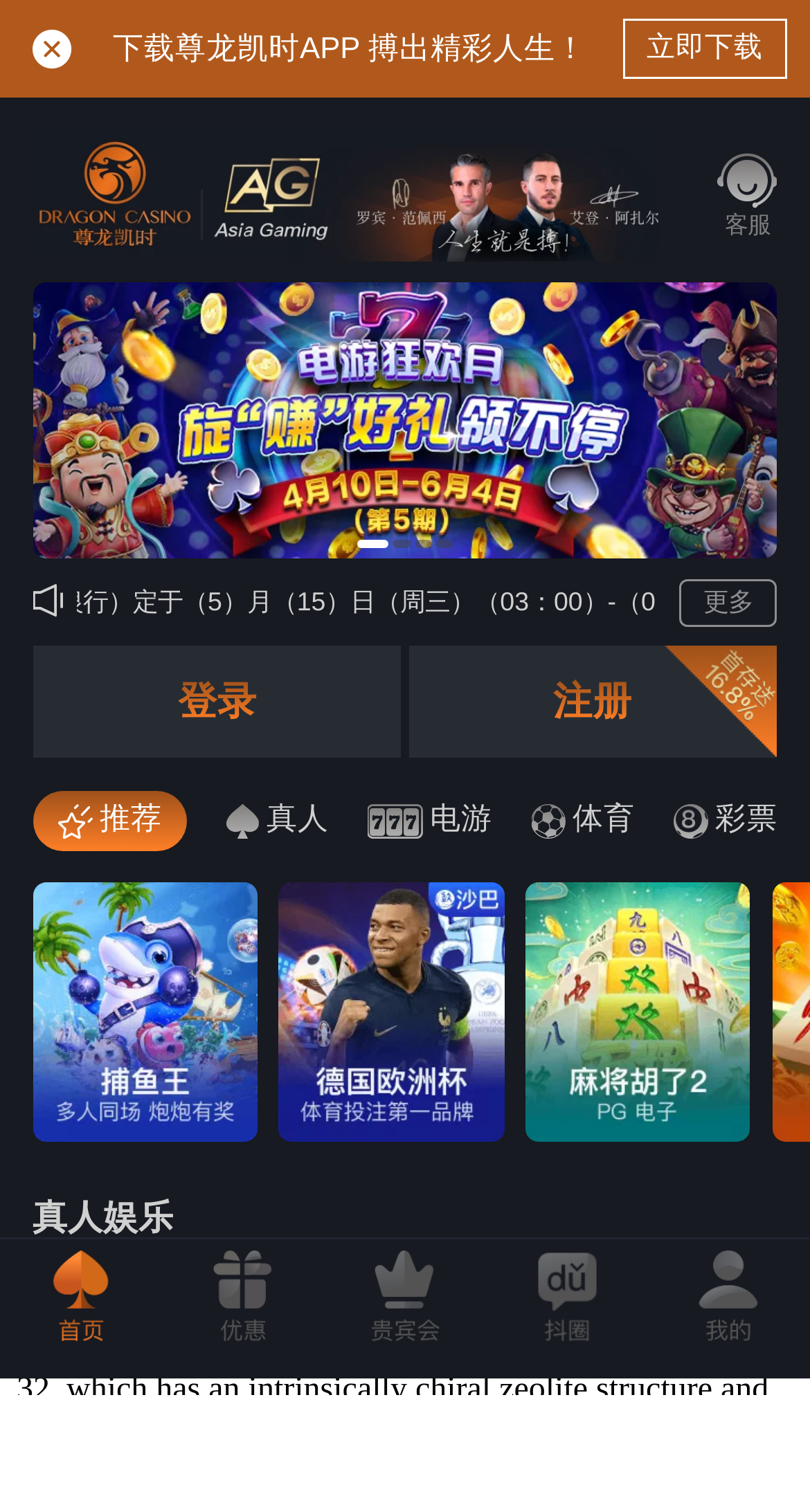Please find and generate the text of the main heading on the webpage.

The ITQ-37 mesoporous chiral zeolite